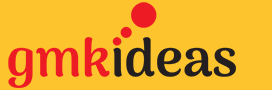Use a single word or phrase to respond to the question:
What type of content is the brand identity likely associated with?

Lifestyle content, wellness, or personal development